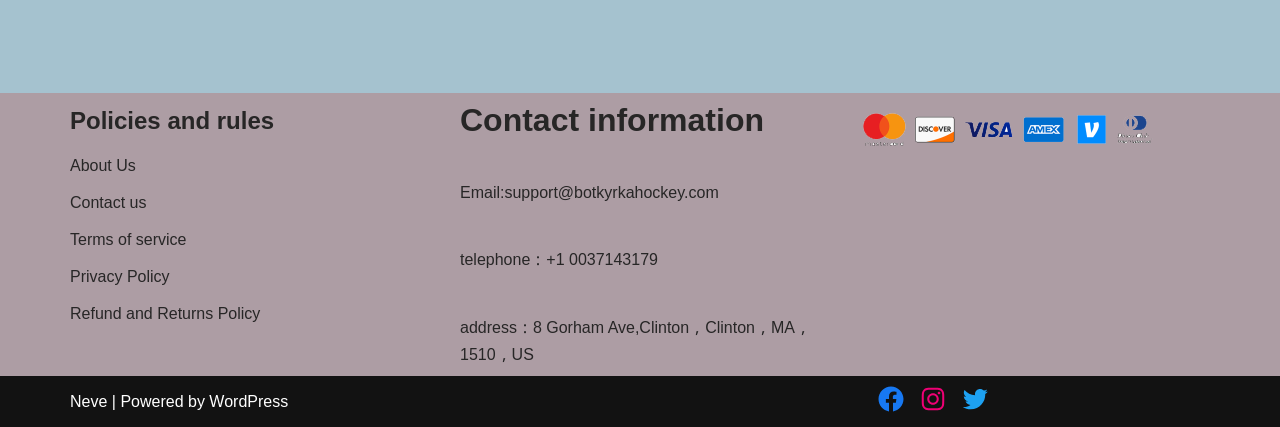Specify the bounding box coordinates of the area to click in order to follow the given instruction: "View Contact information."

[0.359, 0.236, 0.641, 0.326]